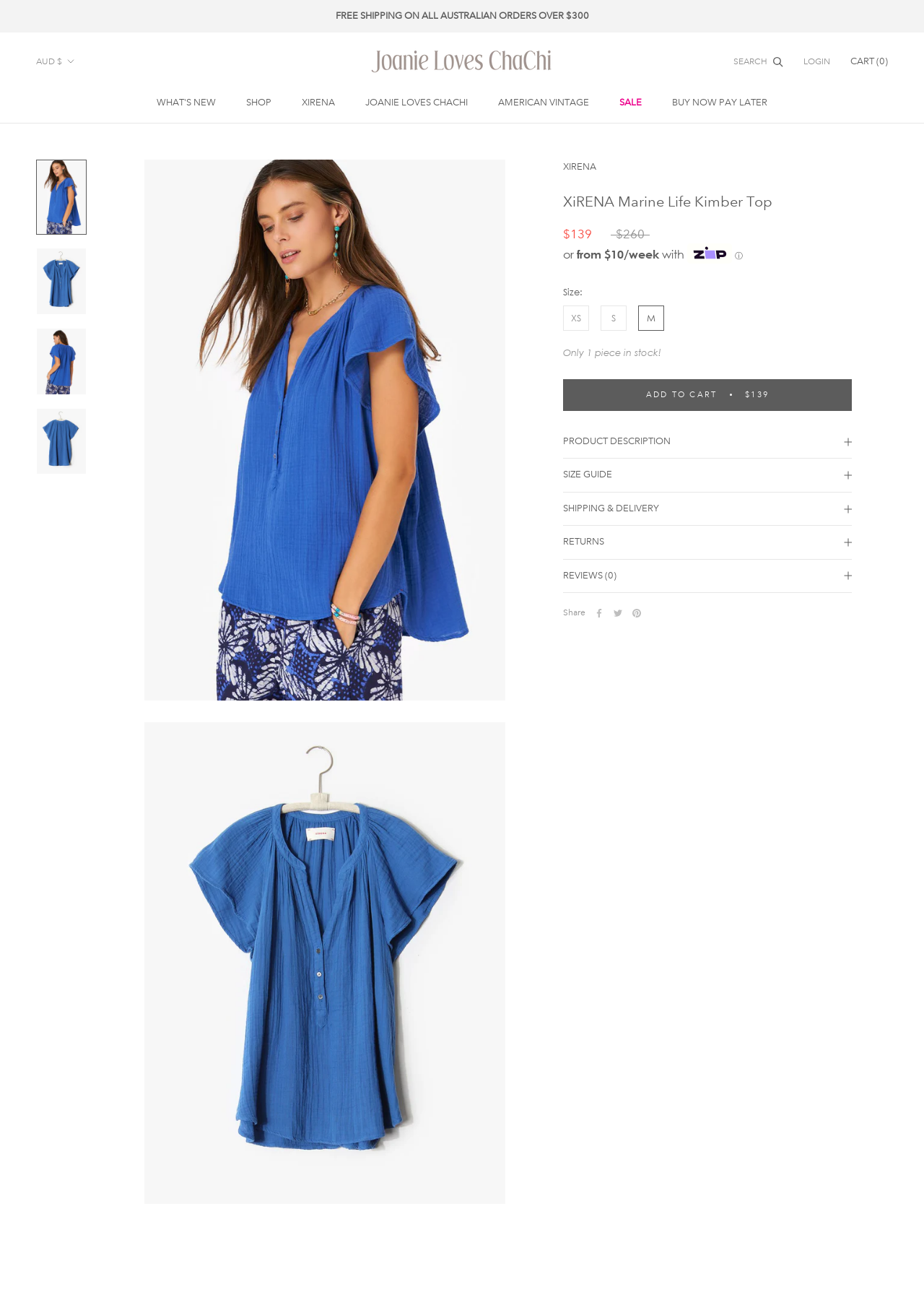Locate the bounding box coordinates of the area to click to fulfill this instruction: "Nominate and vote for Executive Medical in the San Diego Reader Best of Poll 2022". The bounding box should be presented as four float numbers between 0 and 1, in the order [left, top, right, bottom].

None